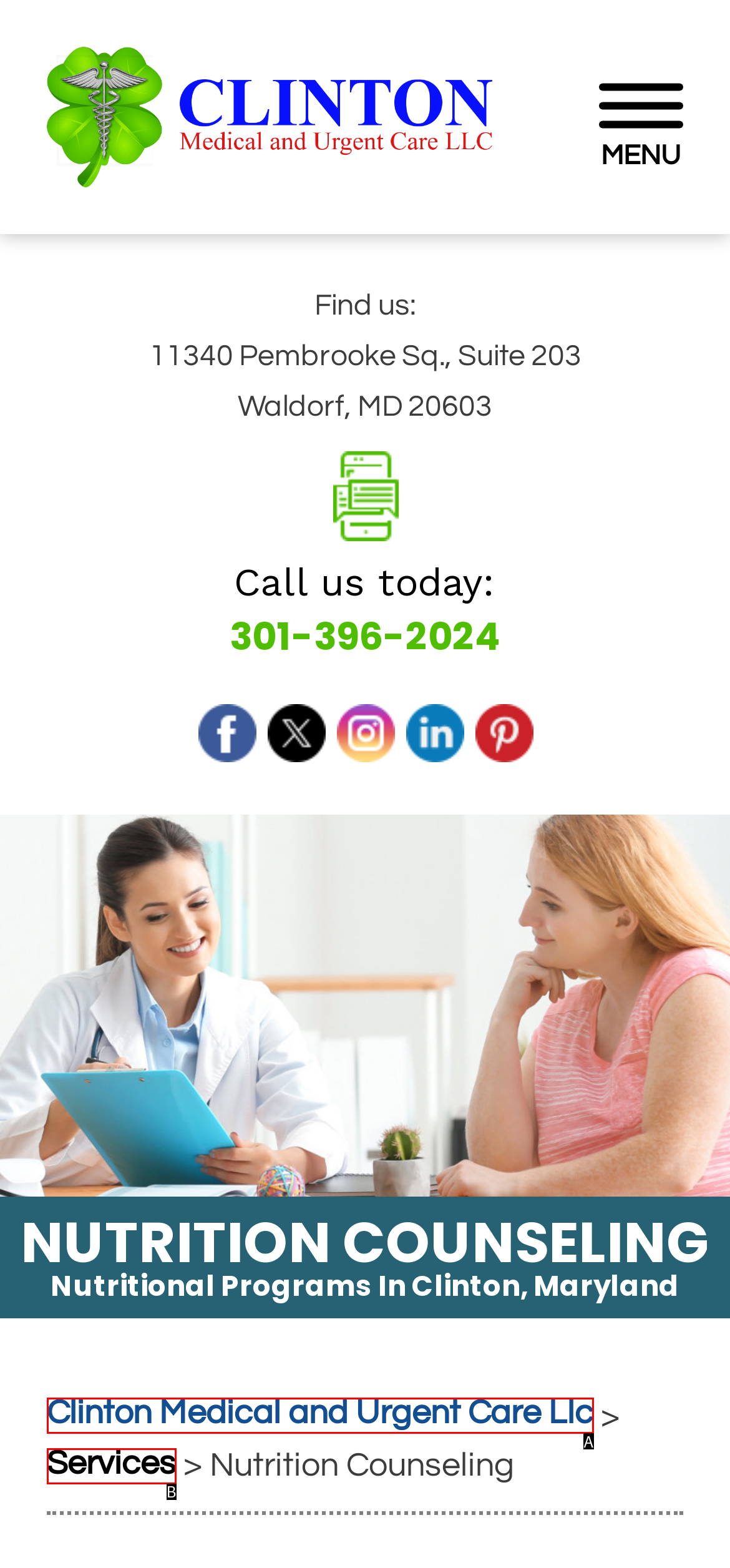Determine which HTML element matches the given description: Services. Provide the corresponding option's letter directly.

B